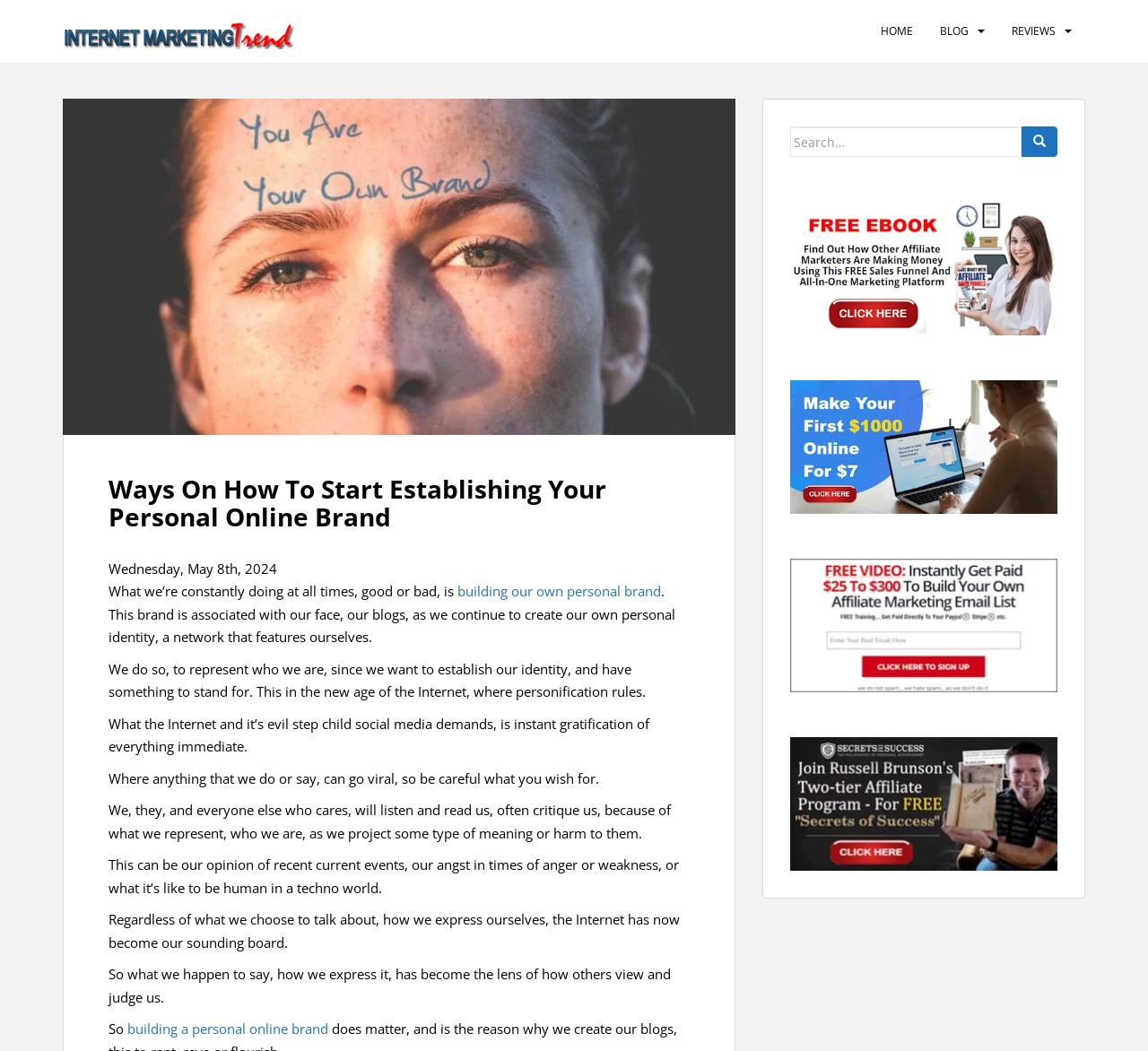How many links are there in the top navigation bar?
Use the screenshot to answer the question with a single word or phrase.

3